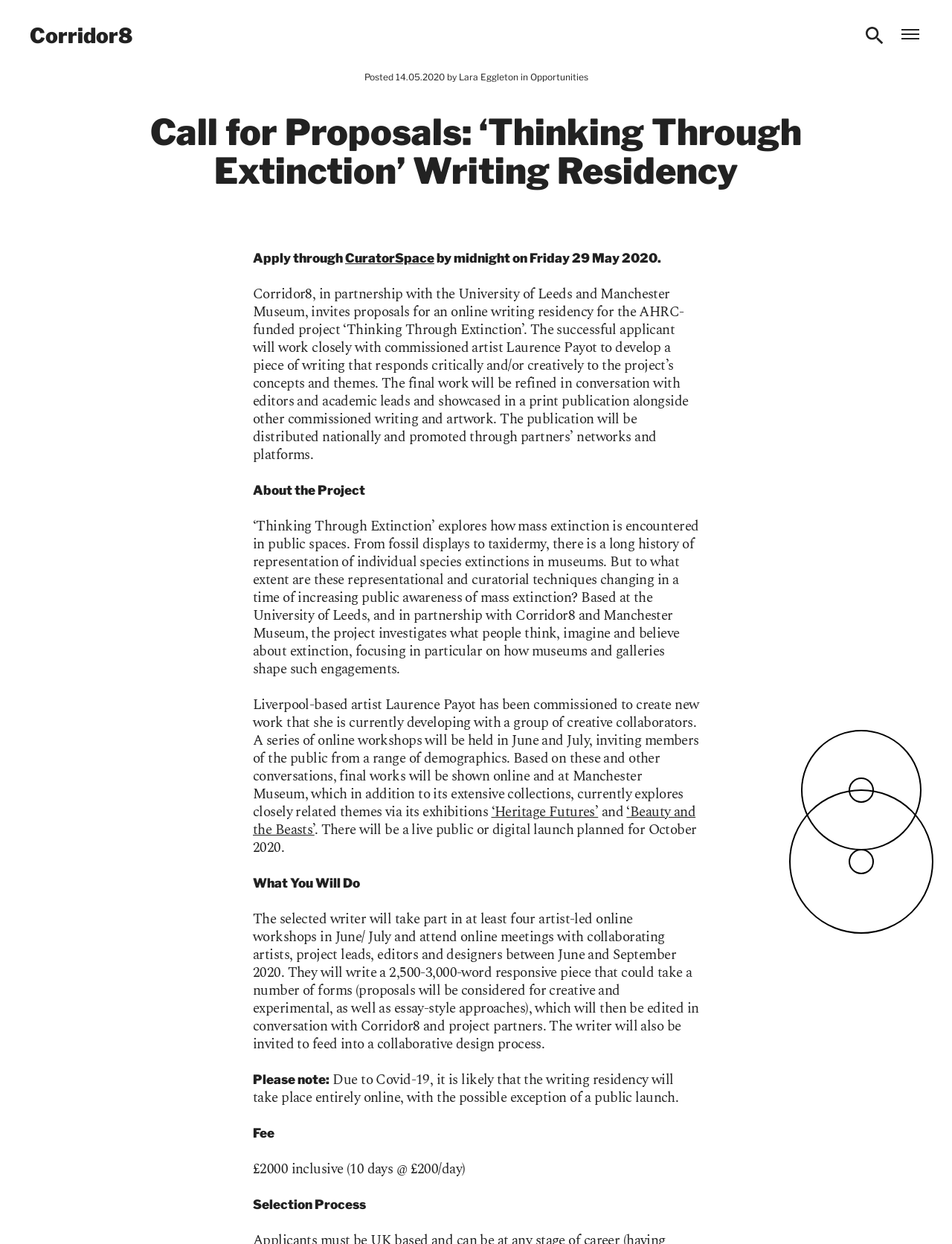What is the name of the artist commissioned for the project?
Refer to the image and provide a thorough answer to the question.

I found the name of the artist by reading the text that says 'Liverpool-based artist Laurence Payot has been commissioned to create new work...'. This text is located in the section that describes the project, and it mentions the name of the artist who is working on the project.